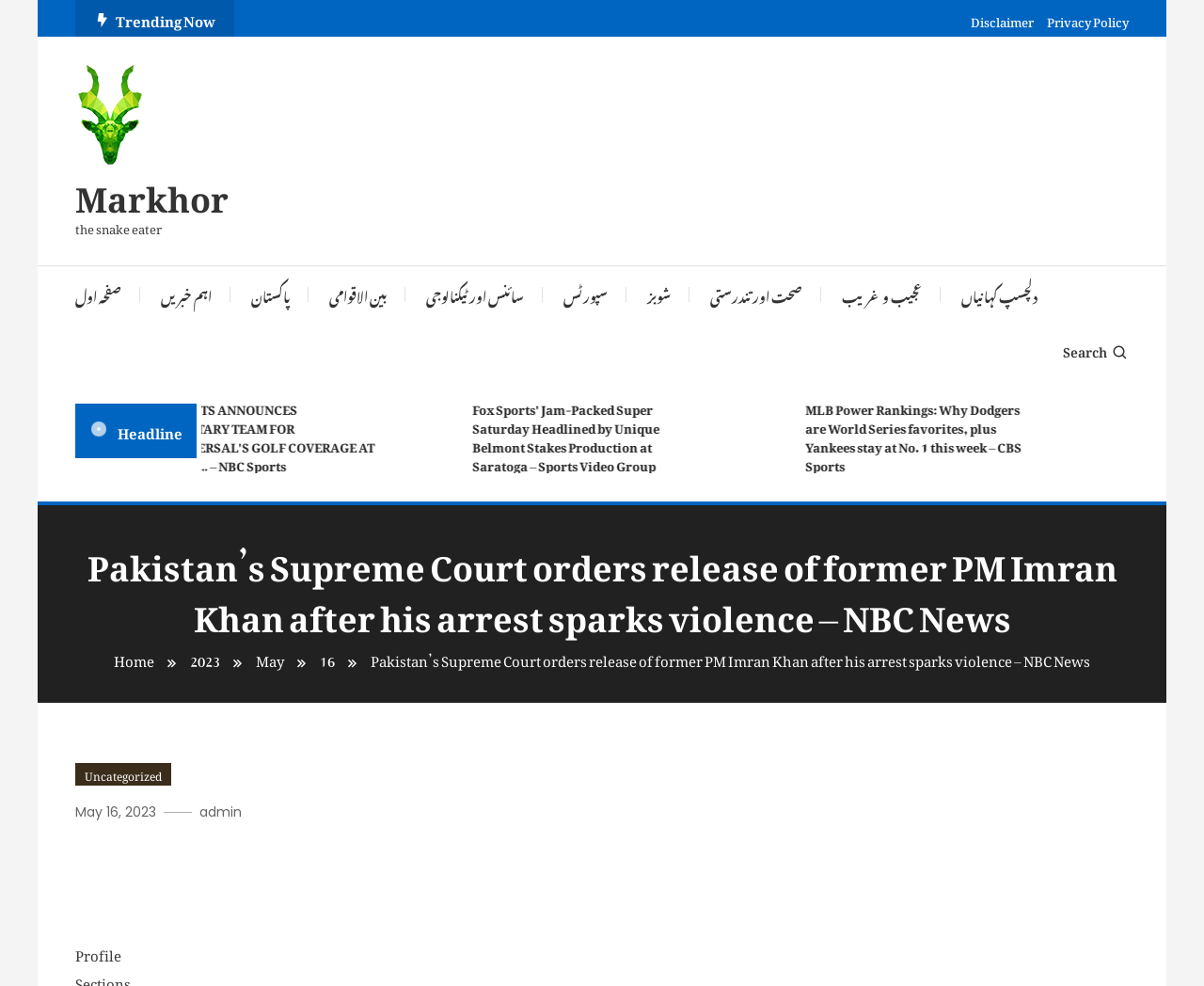Please identify the bounding box coordinates of the clickable area that will allow you to execute the instruction: "Go to the home page".

[0.095, 0.648, 0.128, 0.685]